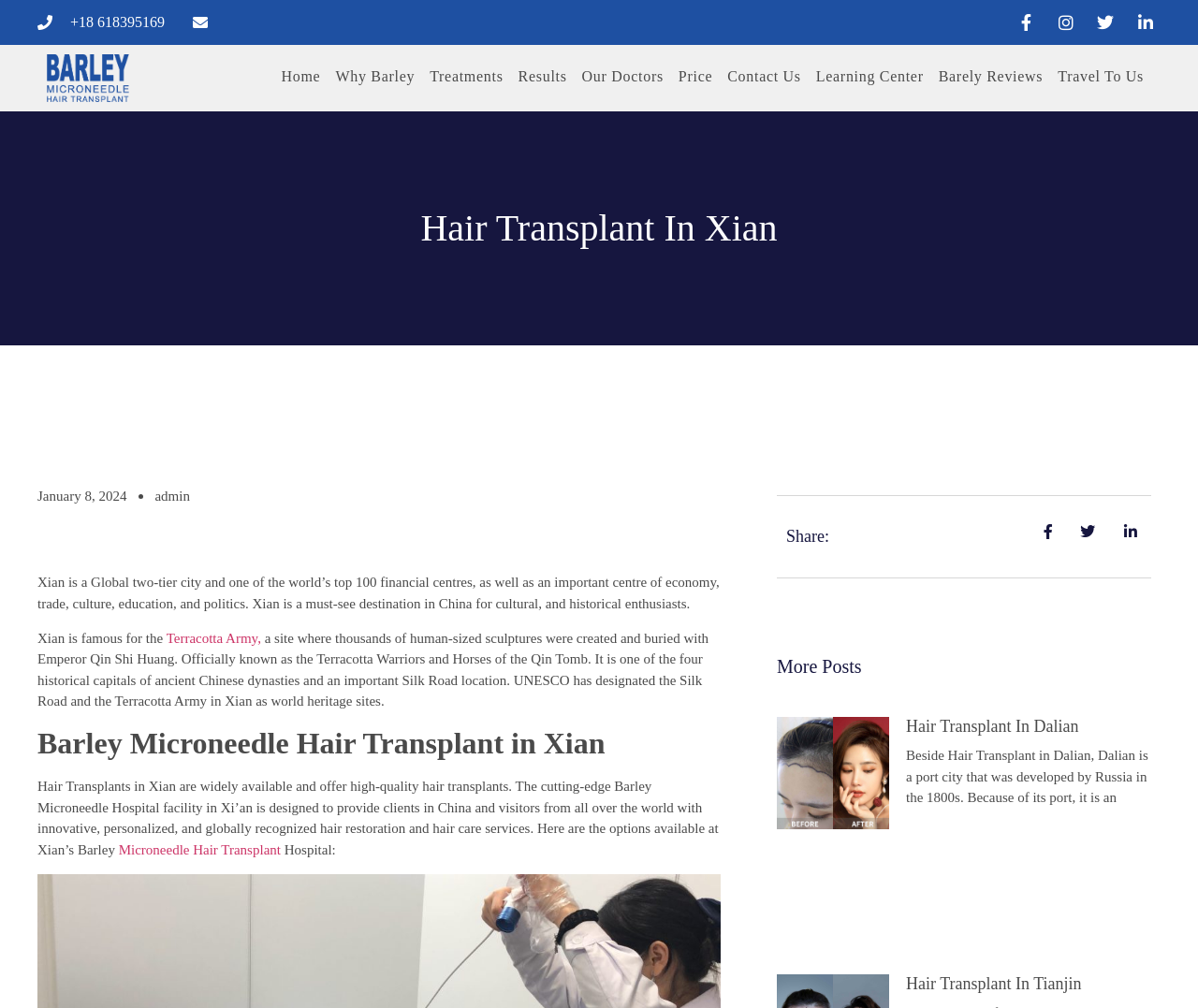What is the name of the hospital facility in Xian?
Answer the question with detailed information derived from the image.

Based on the webpage content, specifically the text 'The cutting-edge Barley Microneedle Hospital facility in Xi’an...', it is clear that the name of the hospital facility in Xian is Barley Microneedle Hospital.